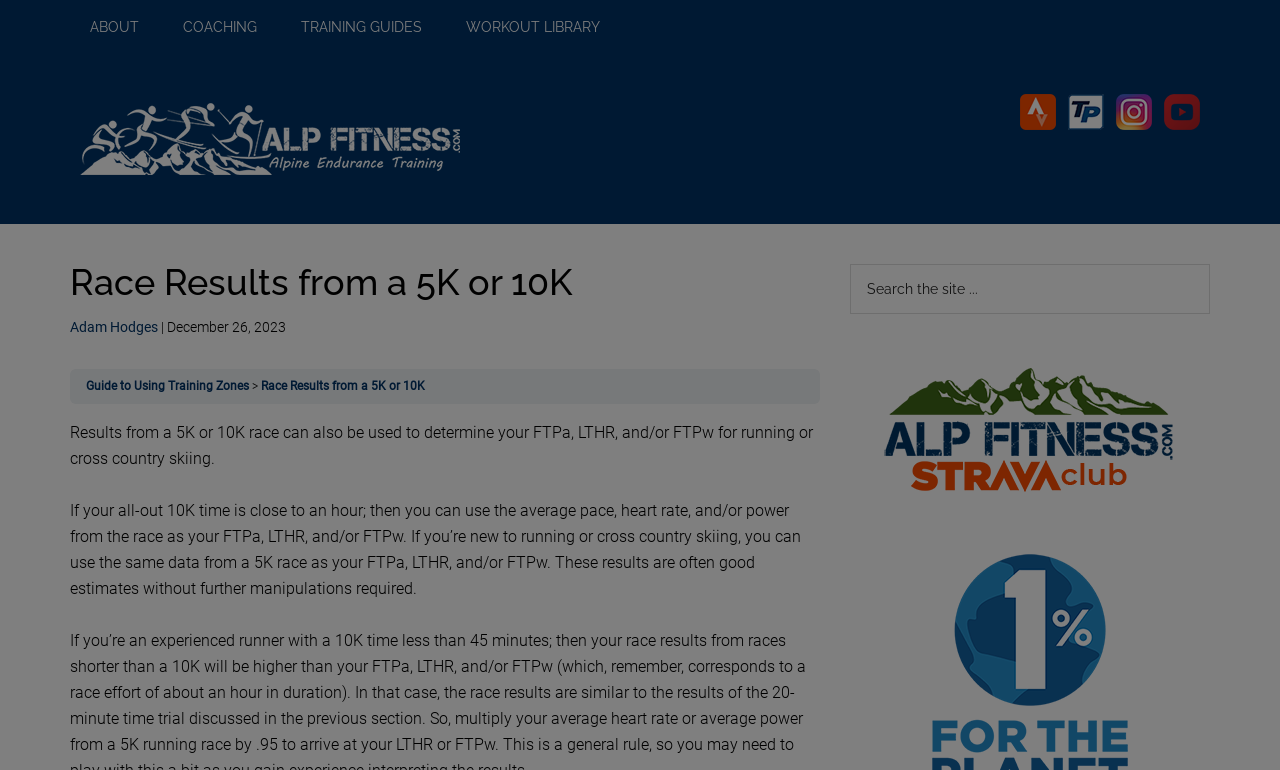Please determine the bounding box coordinates for the element that should be clicked to follow these instructions: "Click on the 'Join the Alp Fitness Strava Club!' link".

[0.688, 0.635, 0.922, 0.66]